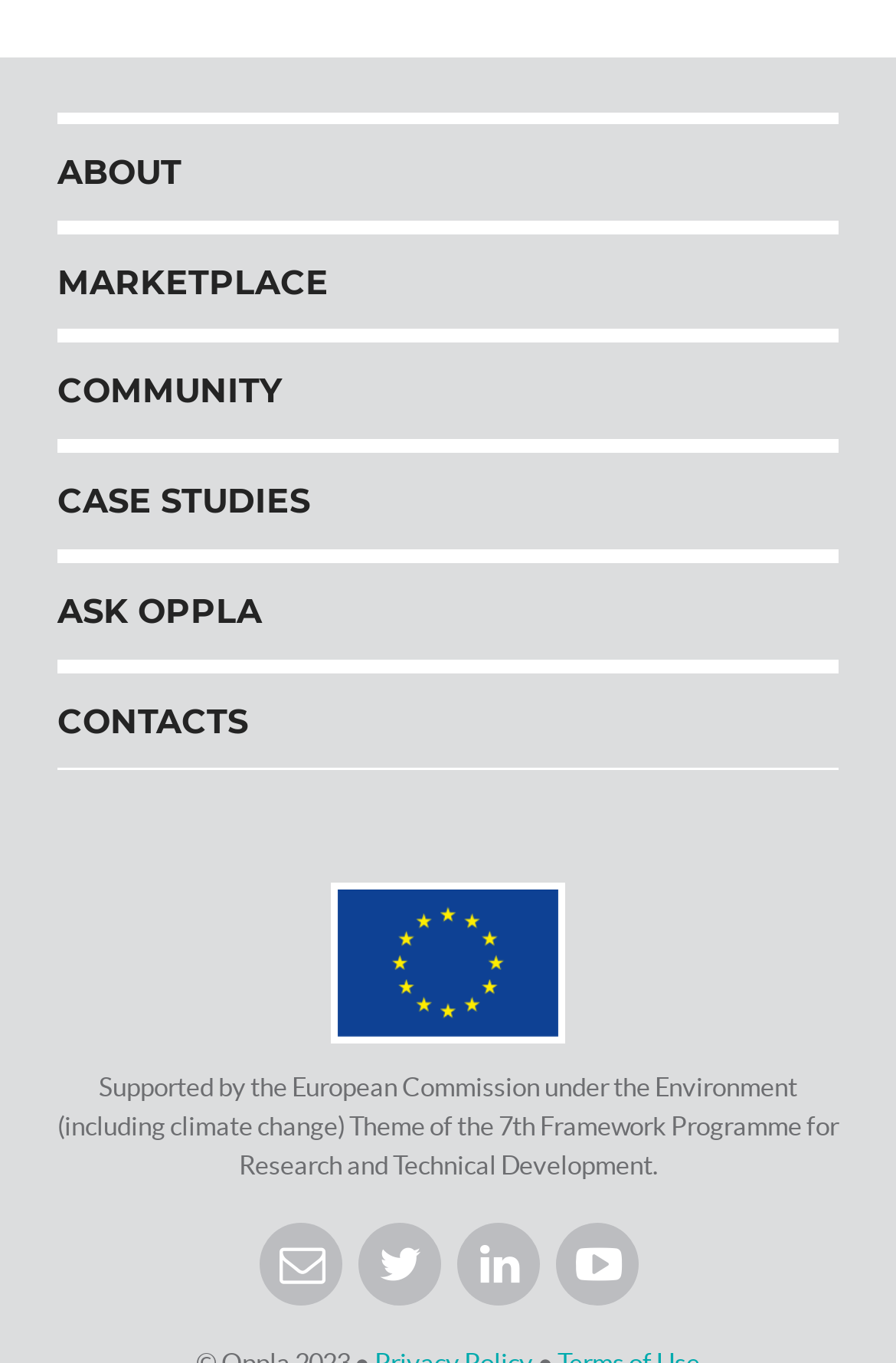What is the orientation of the separator?
Provide a short answer using one word or a brief phrase based on the image.

horizontal